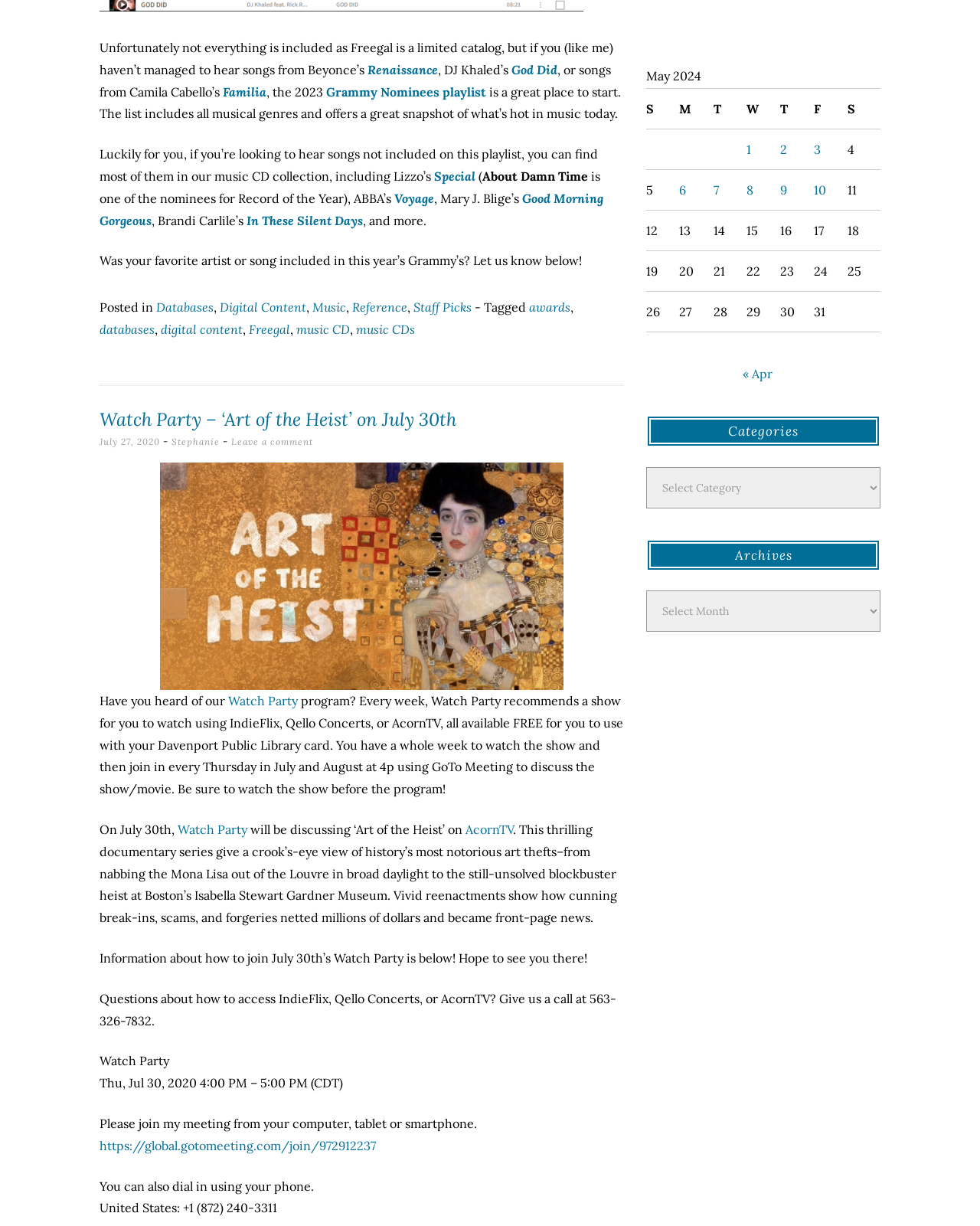Analyze the image and provide a detailed answer to the question: What is the name of the author of the article?

The article is written by an author named Stephanie, as mentioned at the top of the article.